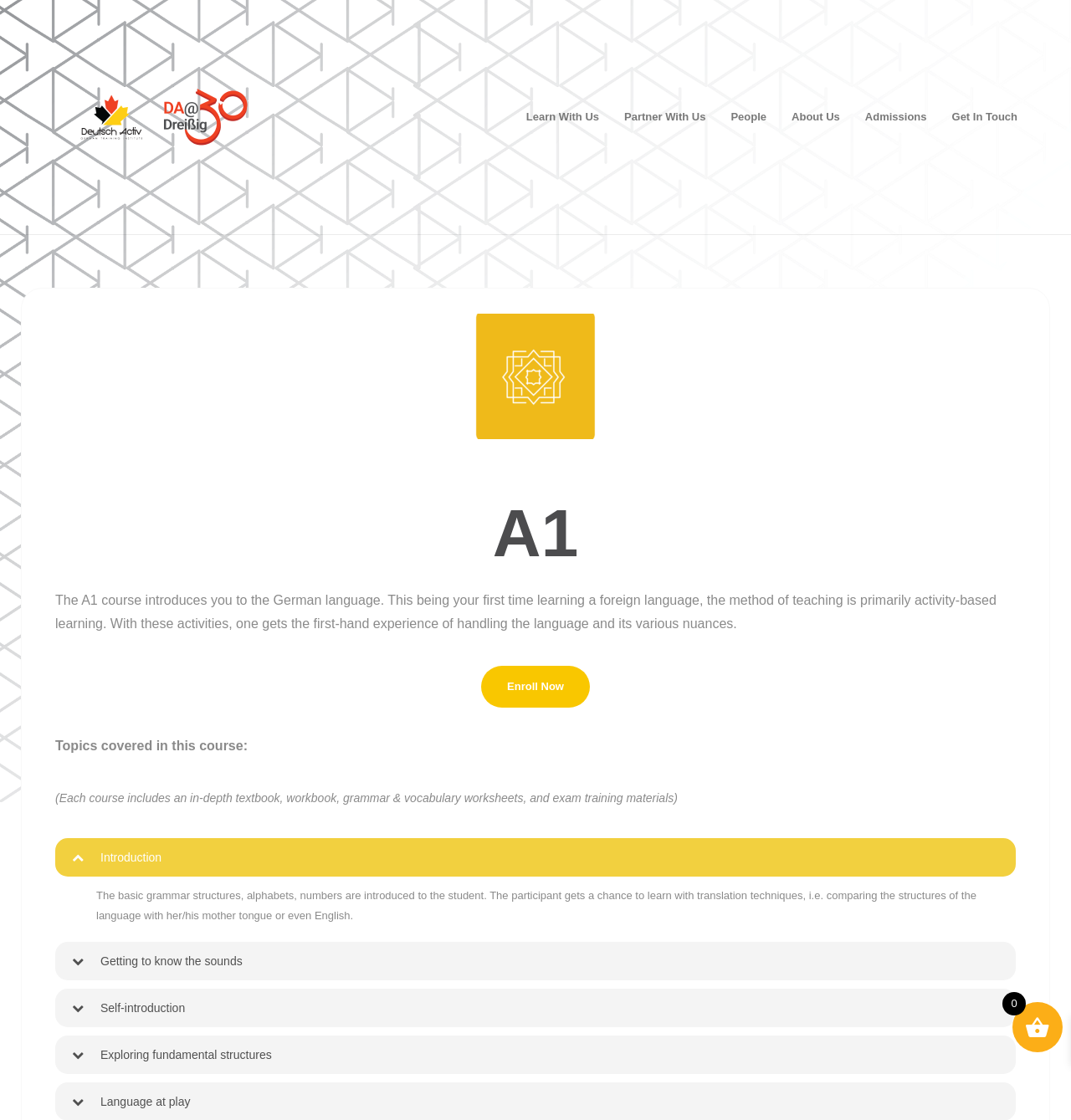What is the primary method of teaching in this course?
Based on the image, answer the question with as much detail as possible.

The primary method of teaching in this course is activity-based learning, which is mentioned in the StaticText element that describes the course.